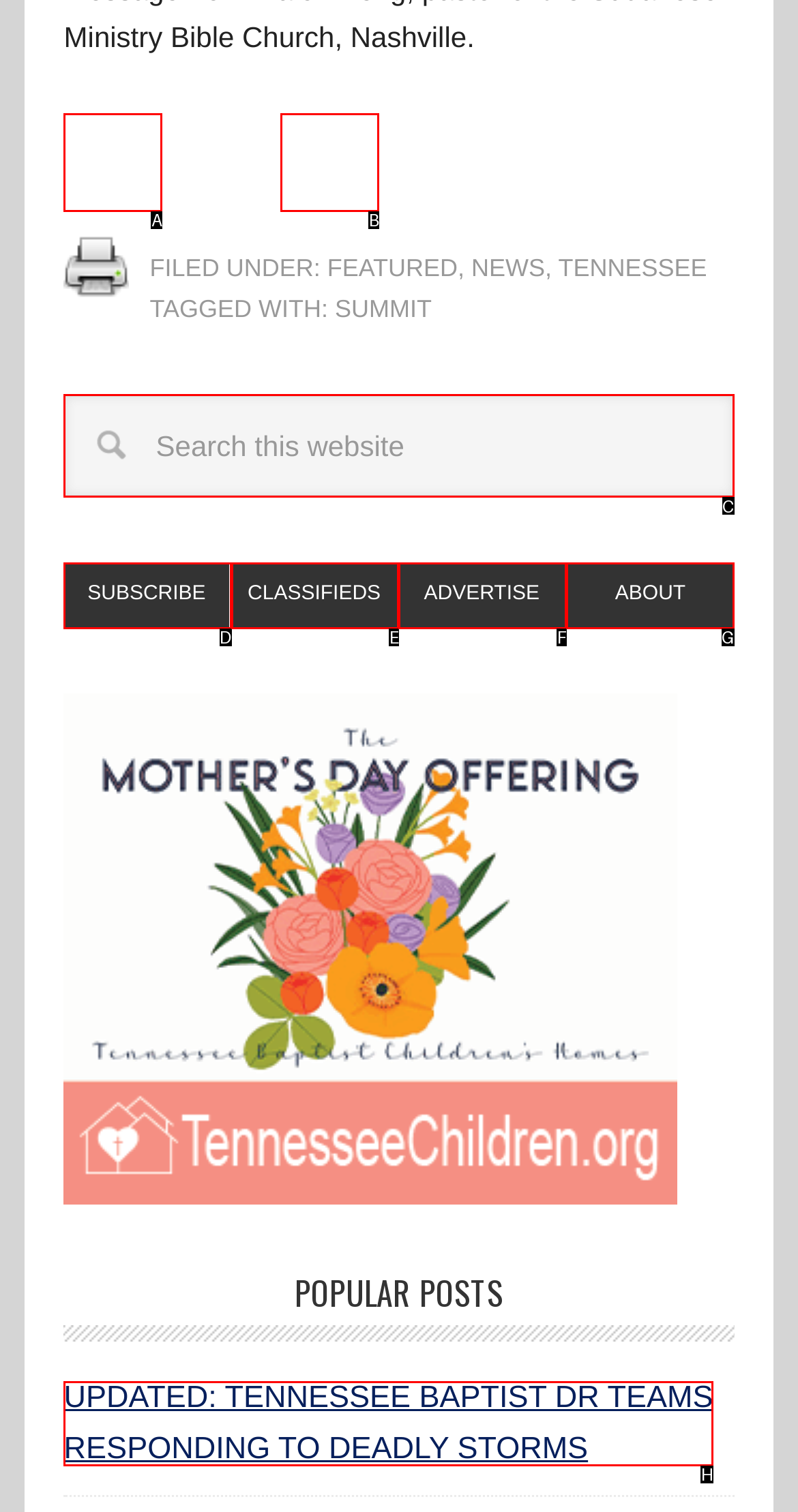Specify which UI element should be clicked to accomplish the task: Search this website. Answer with the letter of the correct choice.

C